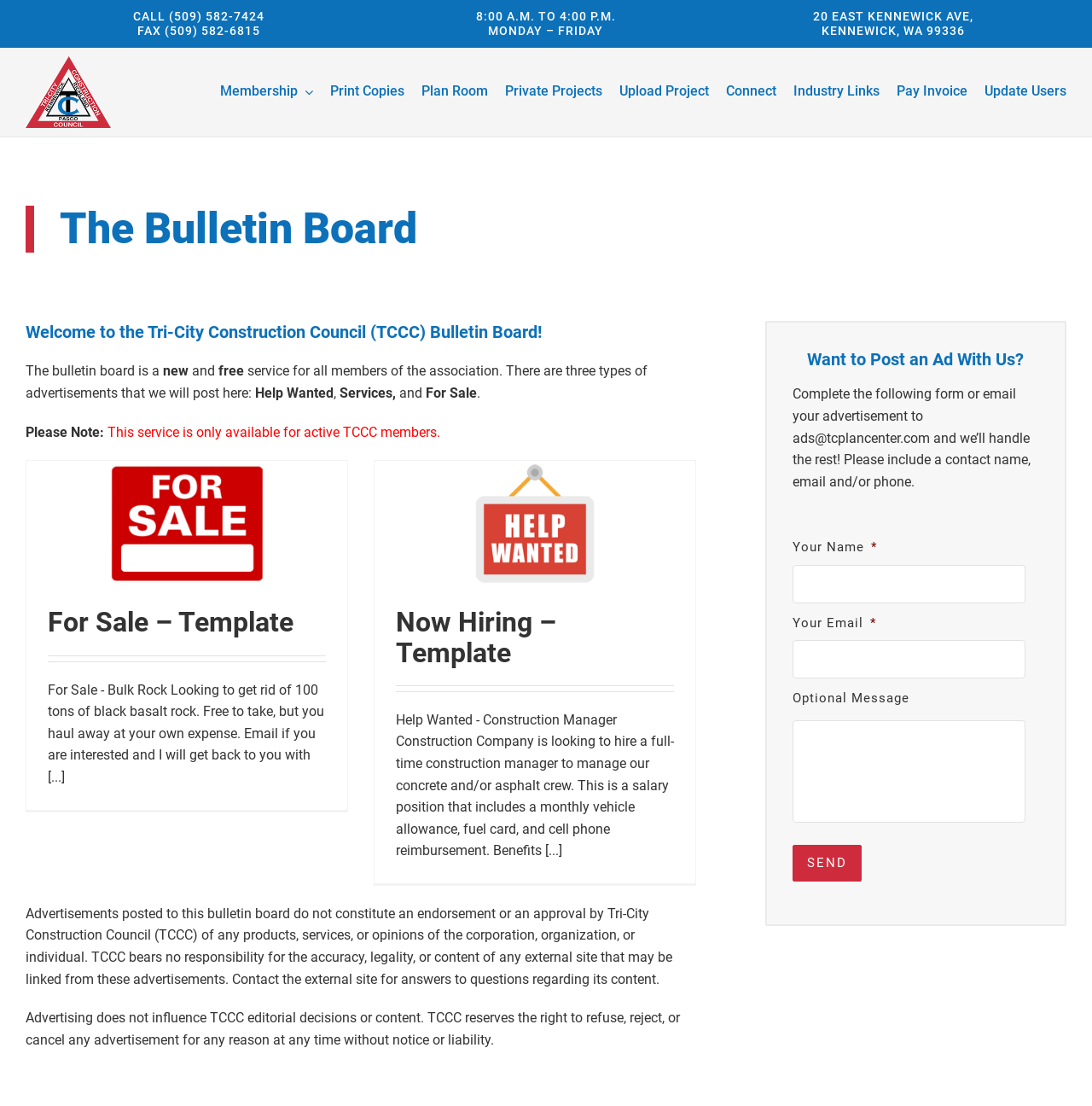Give a detailed overview of the webpage's appearance and contents.

The webpage is the Bulletin Board of the Tri-City Construction Council, a platform for members to post advertisements. At the top, there is a navigation menu with links to various sections, including Membership, Print Copies, Plan Room, and more. Below the navigation menu, there is a heading that reads "The Bulletin Board" and a welcome message explaining the purpose of the platform.

On the left side, there is a section with contact information, including a phone number, fax number, and address. Below this section, there is a list of links to different types of advertisements, such as Help Wanted, Services, and For Sale.

The main content of the page is divided into two columns. The left column features two articles, one with a heading "For Sale – Template" and another with a heading "Now Hiring – Template". Each article has a brief description and a link to more information. The right column has a form for users to post their own advertisements, with fields for name, email, and optional message.

At the bottom of the page, there are two paragraphs of disclaimer text, explaining that the Tri-City Construction Council does not endorse or approve the content of the advertisements and is not responsible for their accuracy or legality. There is also a button to send the advertisement form and a link to go back to the top of the page.